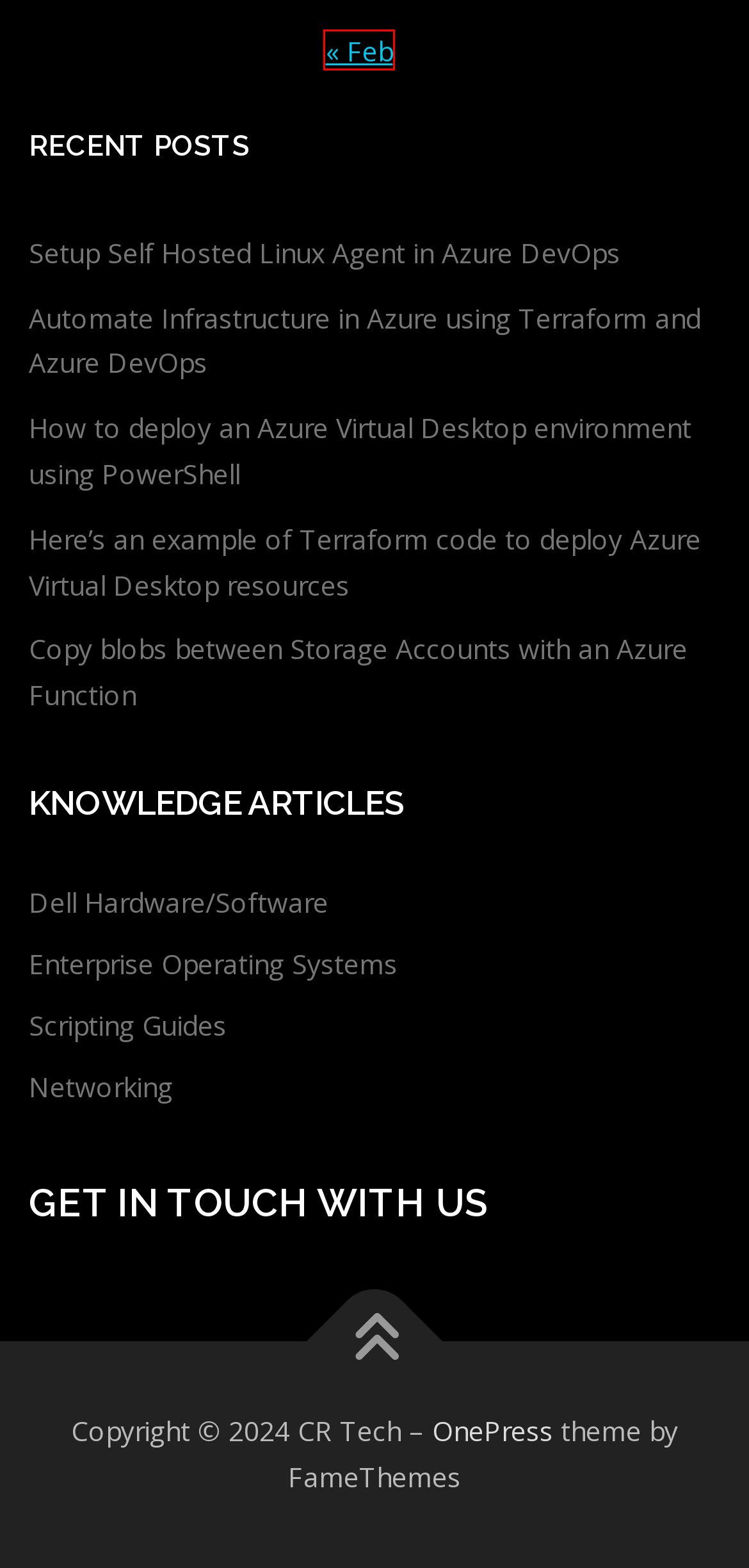Given a screenshot of a webpage with a red bounding box highlighting a UI element, choose the description that best corresponds to the new webpage after clicking the element within the red bounding box. Here are your options:
A. Copy blobs between Storage Accounts with an Azure Function - CR Tech
B. Setup Self Hosted Linux Agent in Azure DevOps - CR Tech
C. Get in Touch with us - CR Tech
D. Free One Page WordPress Theme 2024 - OnePress
E. Systeme.io - The only tool you need to launch your online business
F. February 2024 - CR Tech
G. How to deploy an Azure Virtual Desktop environment using PowerShell - CR Tech
H. Automate Infrastructure in Azure using Terraform and Azure DevOps - CR Tech

F